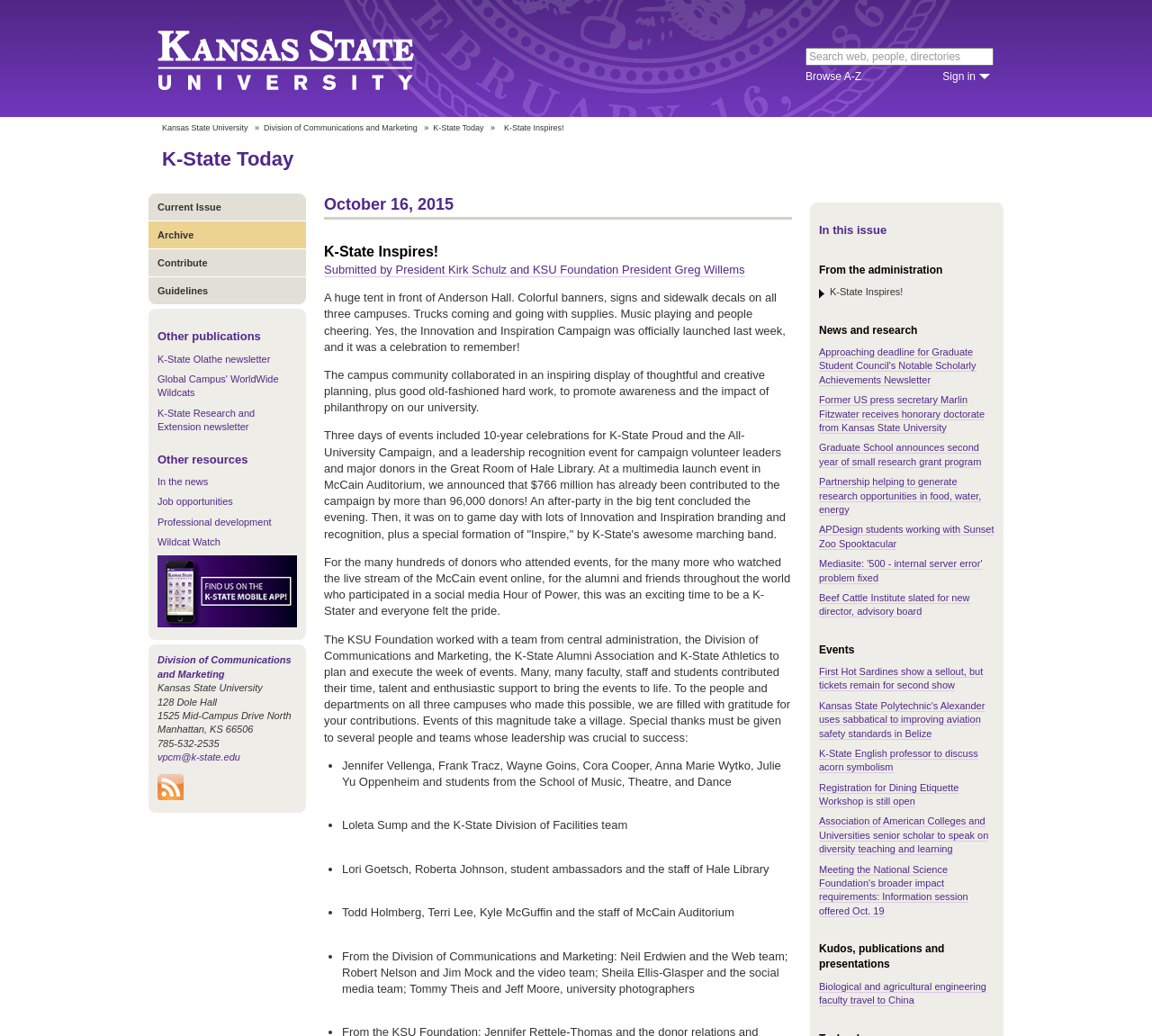Please determine the bounding box coordinates of the element's region to click for the following instruction: "Browse A-Z".

[0.699, 0.068, 0.748, 0.08]